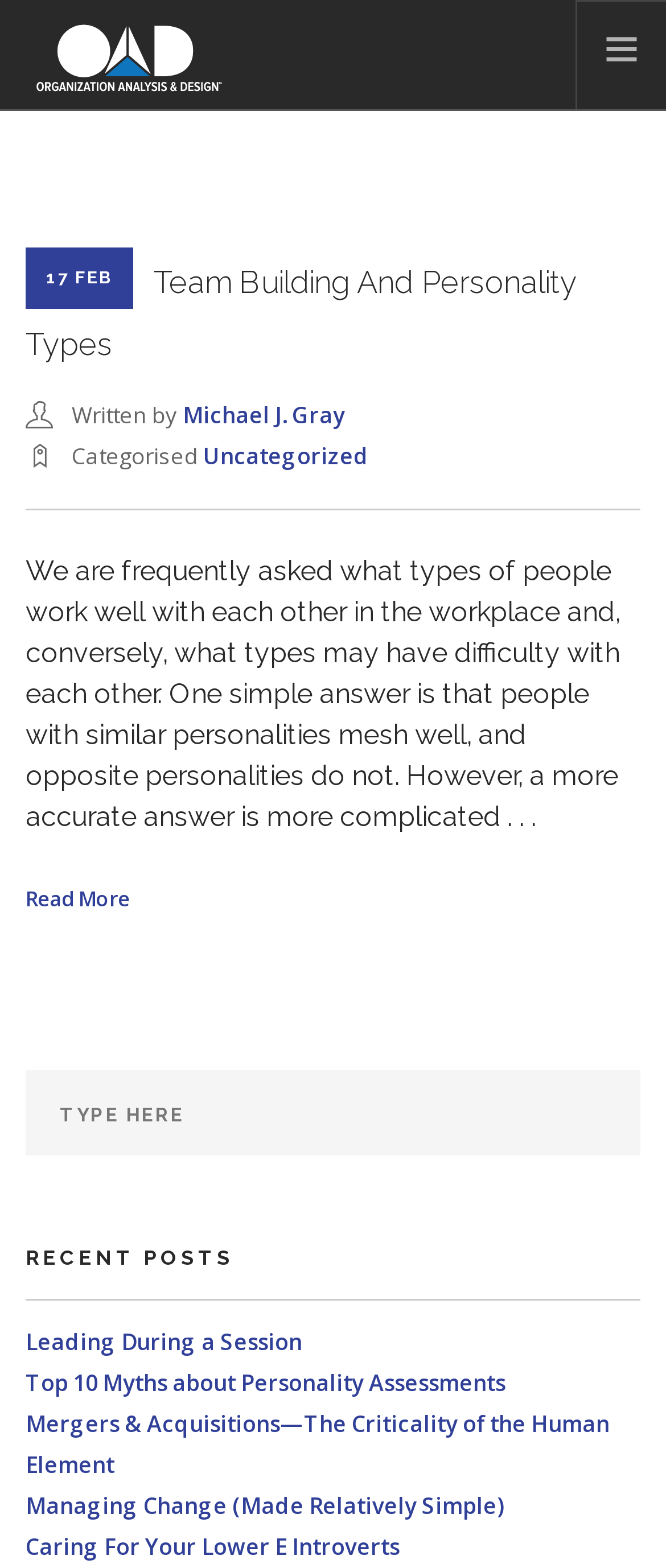Please identify the coordinates of the bounding box for the clickable region that will accomplish this instruction: "Read the 'Leading During a Session' post".

[0.038, 0.846, 0.454, 0.865]